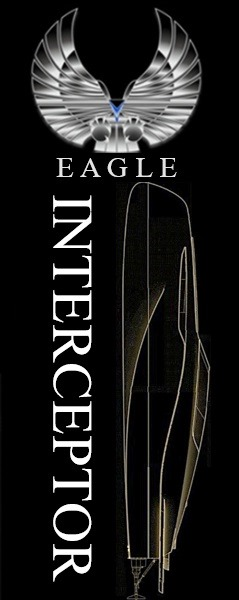Generate a detailed caption that describes the image.

The image showcases a striking design featuring an emblematic eagle logo at the top, symbolizing strength and agility. Below the logo, the word "EAGLE" is prominently displayed in elegant lettering, suggesting a connection to the themes of freedom and power. The vertical arrangement of the text is complemented by the bold term "INTERCEPTOR," which conveys a sense of speed and precision, likely referring to a high-performance aircraft or vehicle. The overall aesthetic is sleek and modern, with a dark background that accentuates the bright white text and outlines, creating an impactful visual representation of advanced technology and capability.